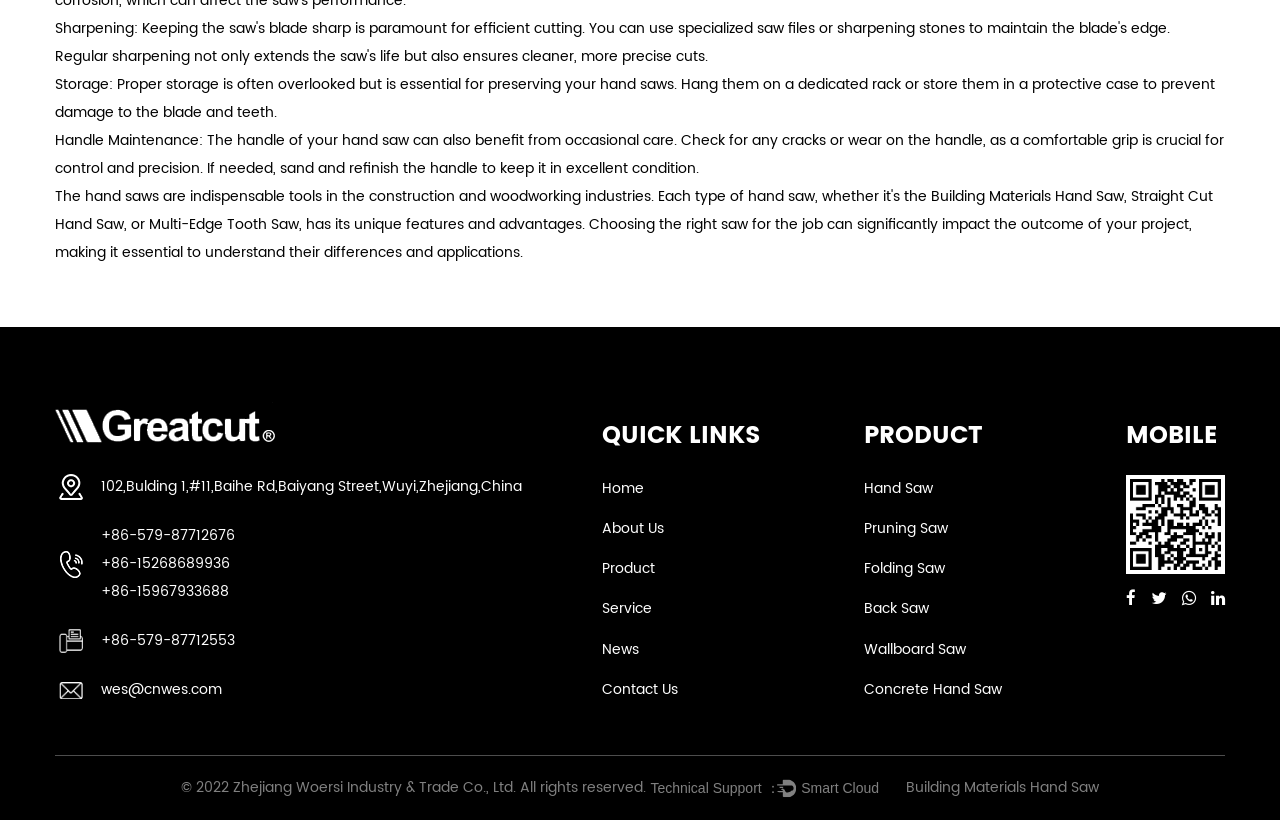Specify the bounding box coordinates of the element's region that should be clicked to achieve the following instruction: "View the 'Hand Saw' product". The bounding box coordinates consist of four float numbers between 0 and 1, in the format [left, top, right, bottom].

[0.675, 0.579, 0.729, 0.614]